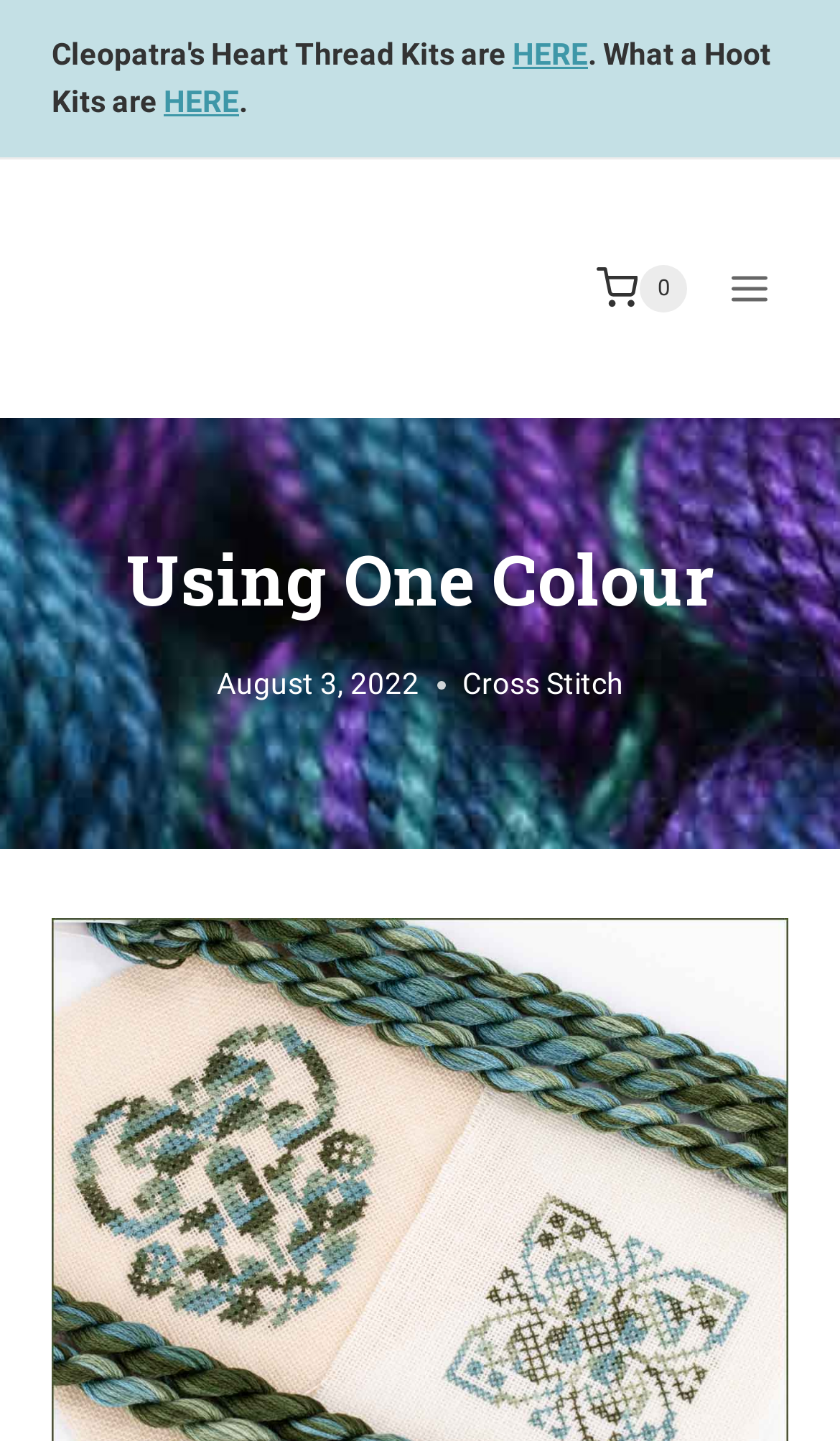Is the menu currently open?
Based on the image content, provide your answer in one word or a short phrase.

No